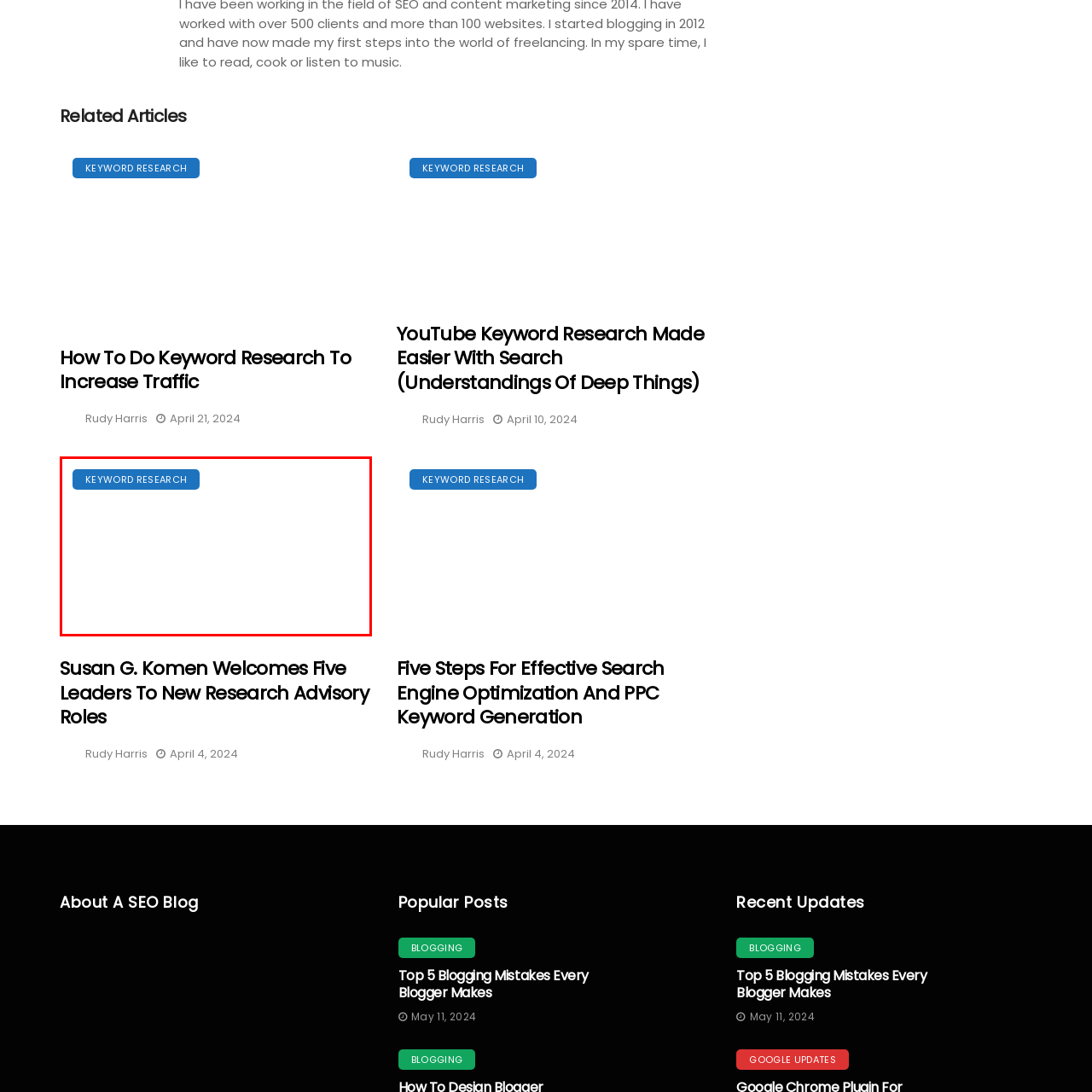Concentrate on the image section marked by the red rectangle and answer the following question comprehensively, using details from the image: What is the purpose of the button?

The button is likely a link to further resources or articles related to keyword research techniques, tools, or tips, which aligns with the theme of optimizing online content for better search engine visibility, a critical aspect for bloggers and marketers alike.